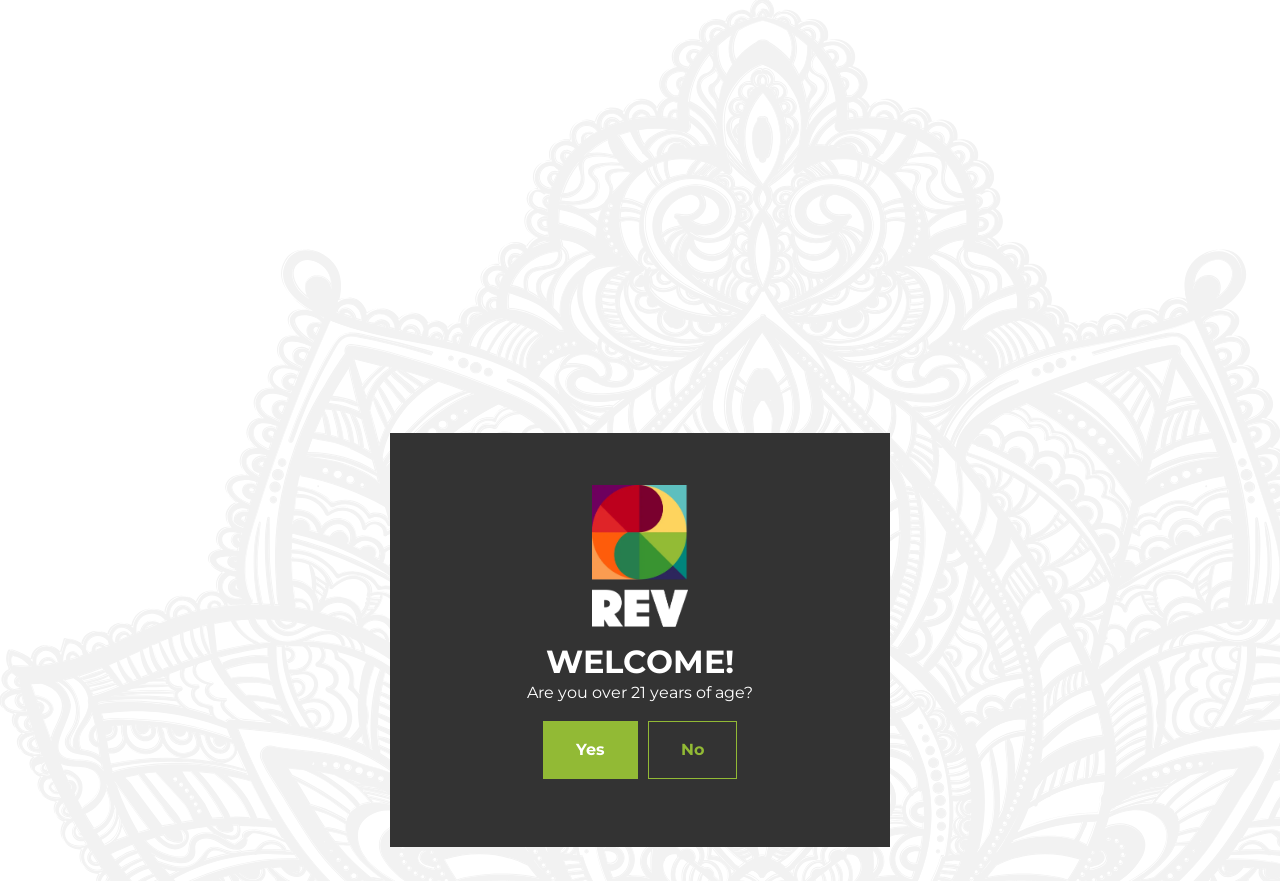Determine the main heading text of the webpage.

ABOUT REV CLINICS